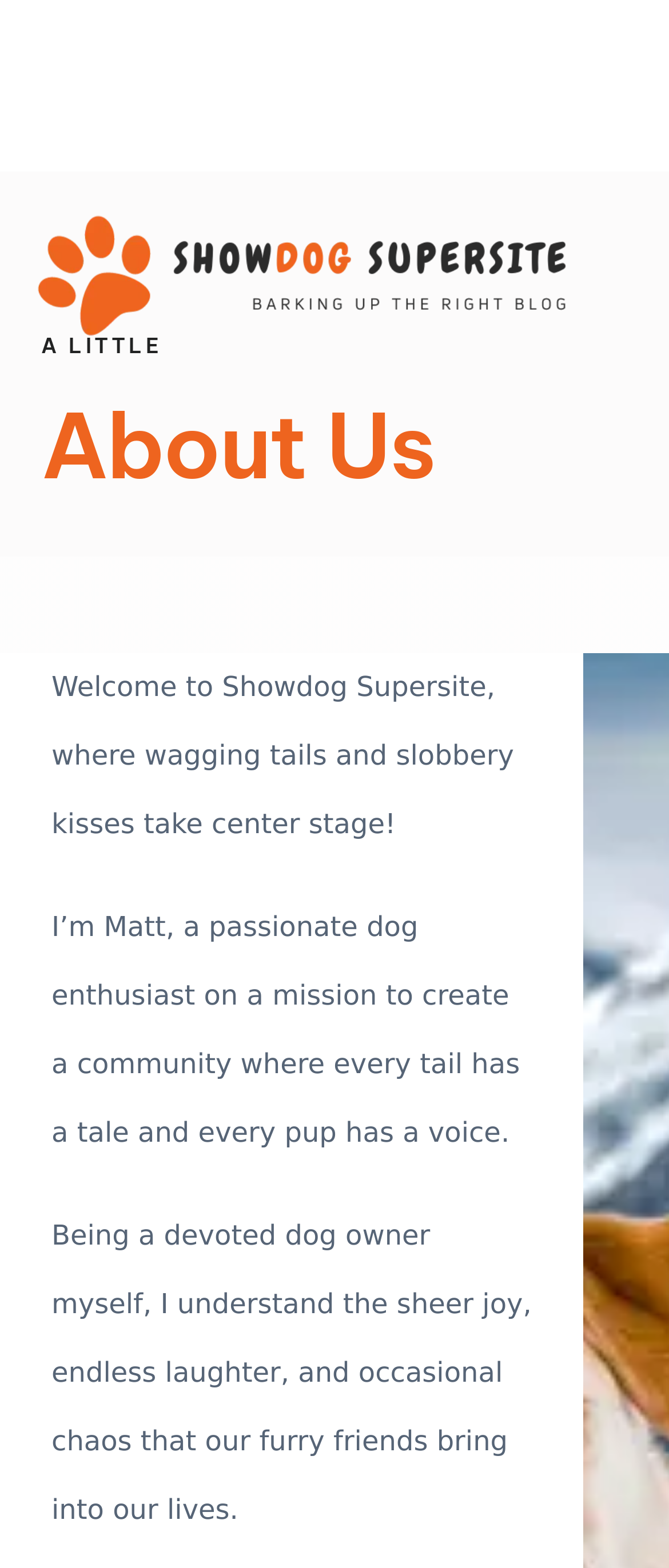Given the description "alt="Showdog Supersite"", determine the bounding box of the corresponding UI element.

[0.051, 0.16, 0.846, 0.193]